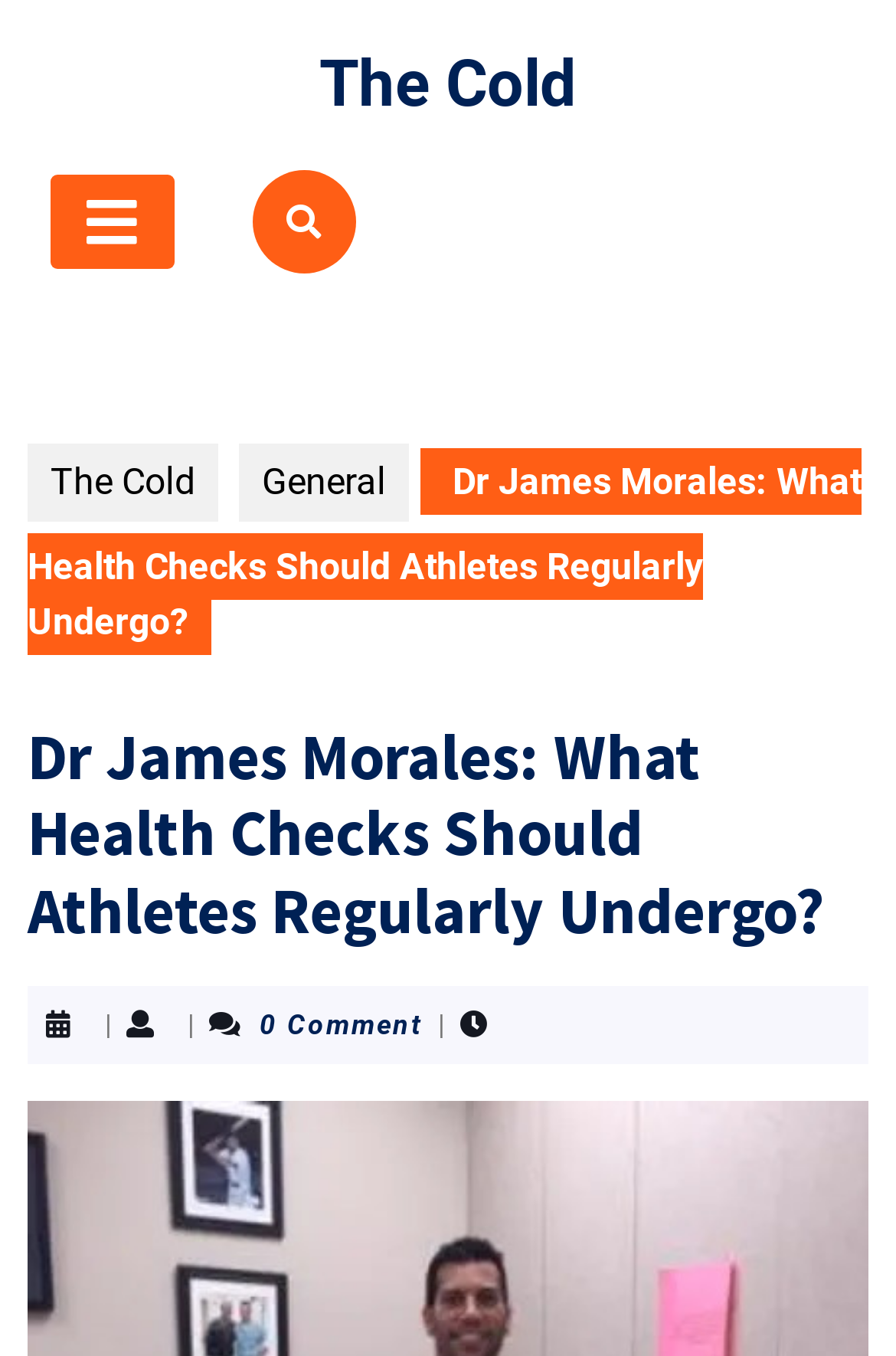How many comments are there on the article? Please answer the question using a single word or phrase based on the image.

0